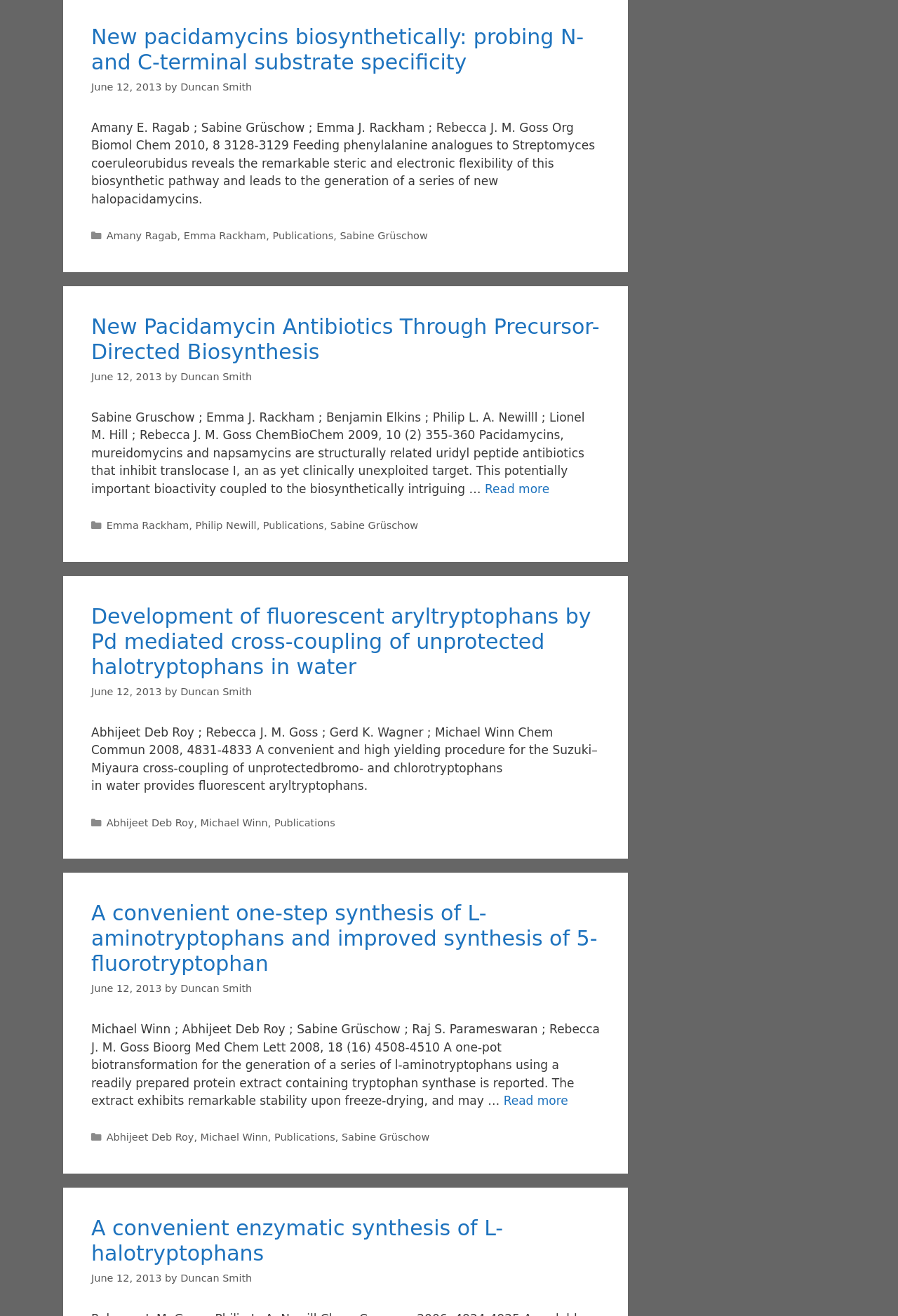Could you determine the bounding box coordinates of the clickable element to complete the instruction: "View the publication by Amany E. Ragab"? Provide the coordinates as four float numbers between 0 and 1, i.e., [left, top, right, bottom].

[0.118, 0.175, 0.197, 0.183]